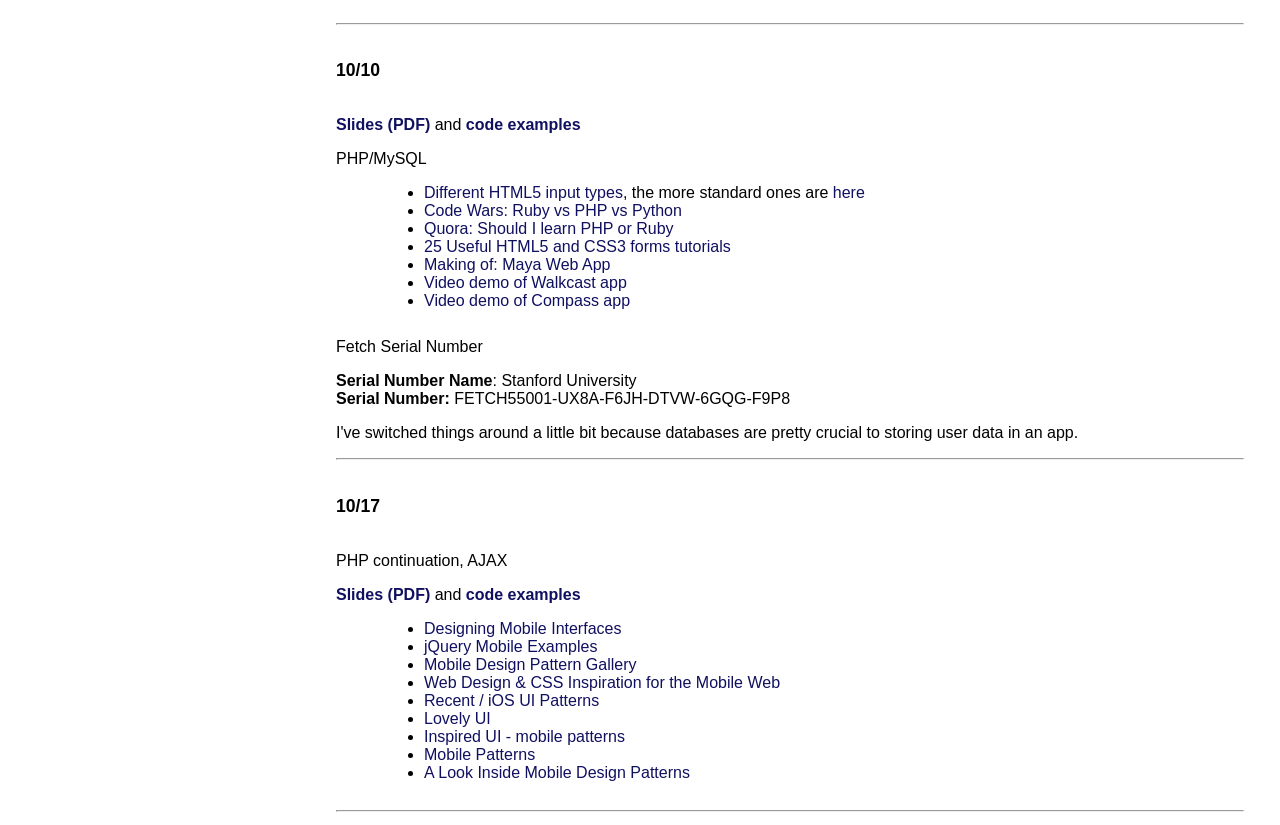Bounding box coordinates are given in the format (top-left x, top-left y, bottom-right x, bottom-right y). All values should be floating point numbers between 0 and 1. Provide the bounding box coordinate for the UI element described as: Inspired UI - mobile patterns

[0.331, 0.882, 0.488, 0.903]